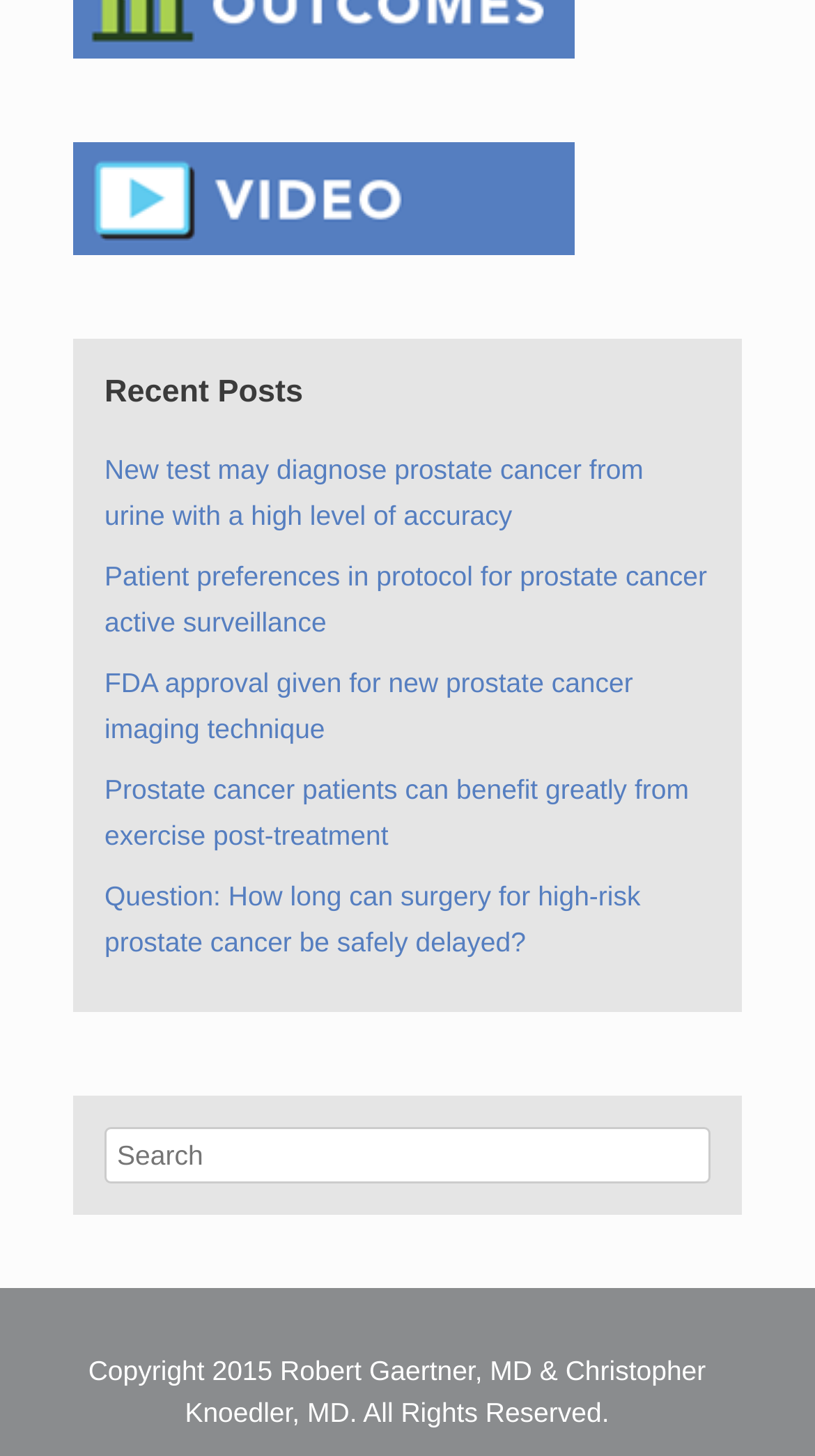Find the coordinates for the bounding box of the element with this description: "January 2018".

None